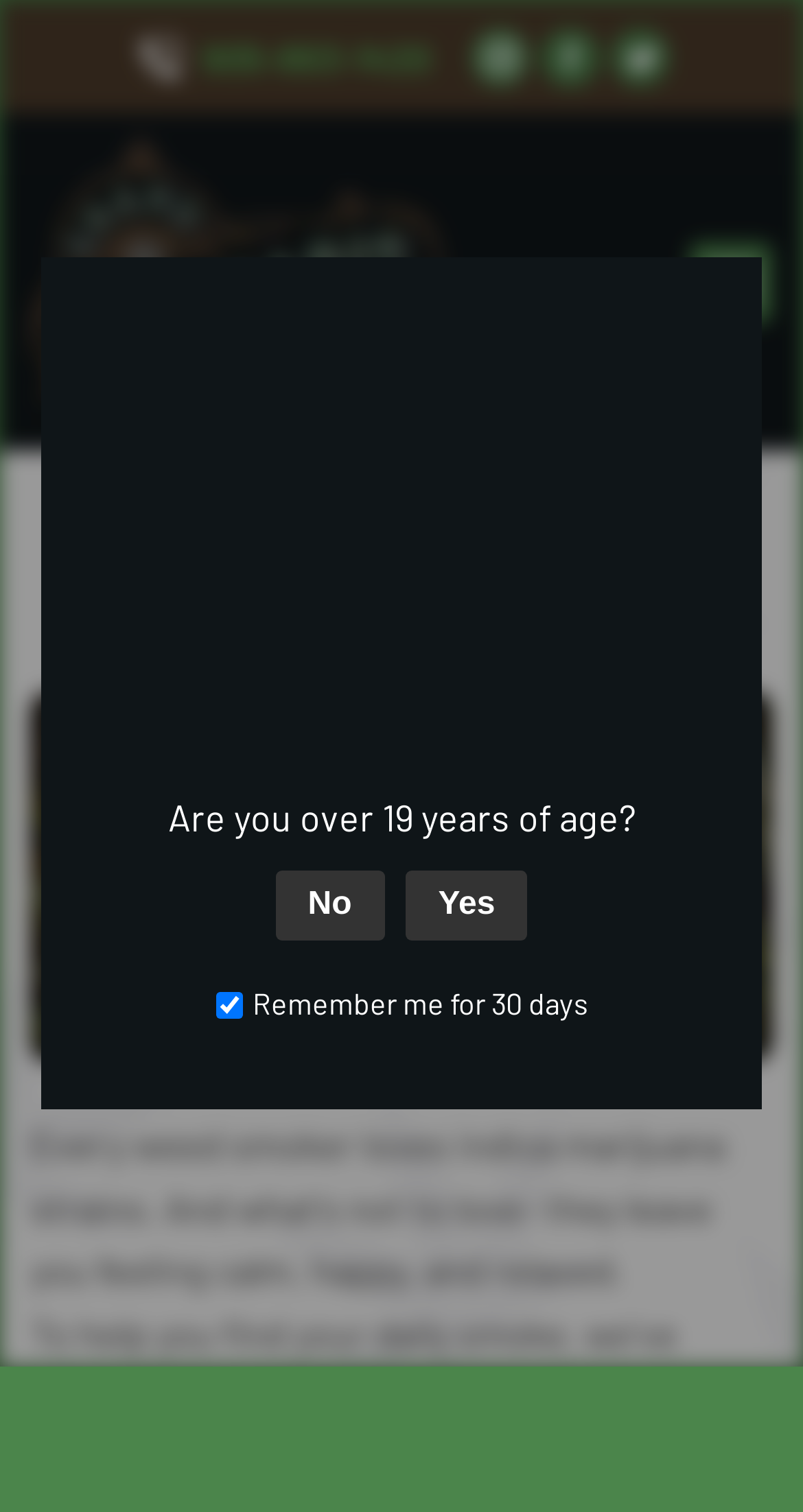Please identify the bounding box coordinates of the clickable region that I should interact with to perform the following instruction: "Read the article". The coordinates should be expressed as four float numbers between 0 and 1, i.e., [left, top, right, bottom].

[0.038, 0.742, 0.903, 0.855]